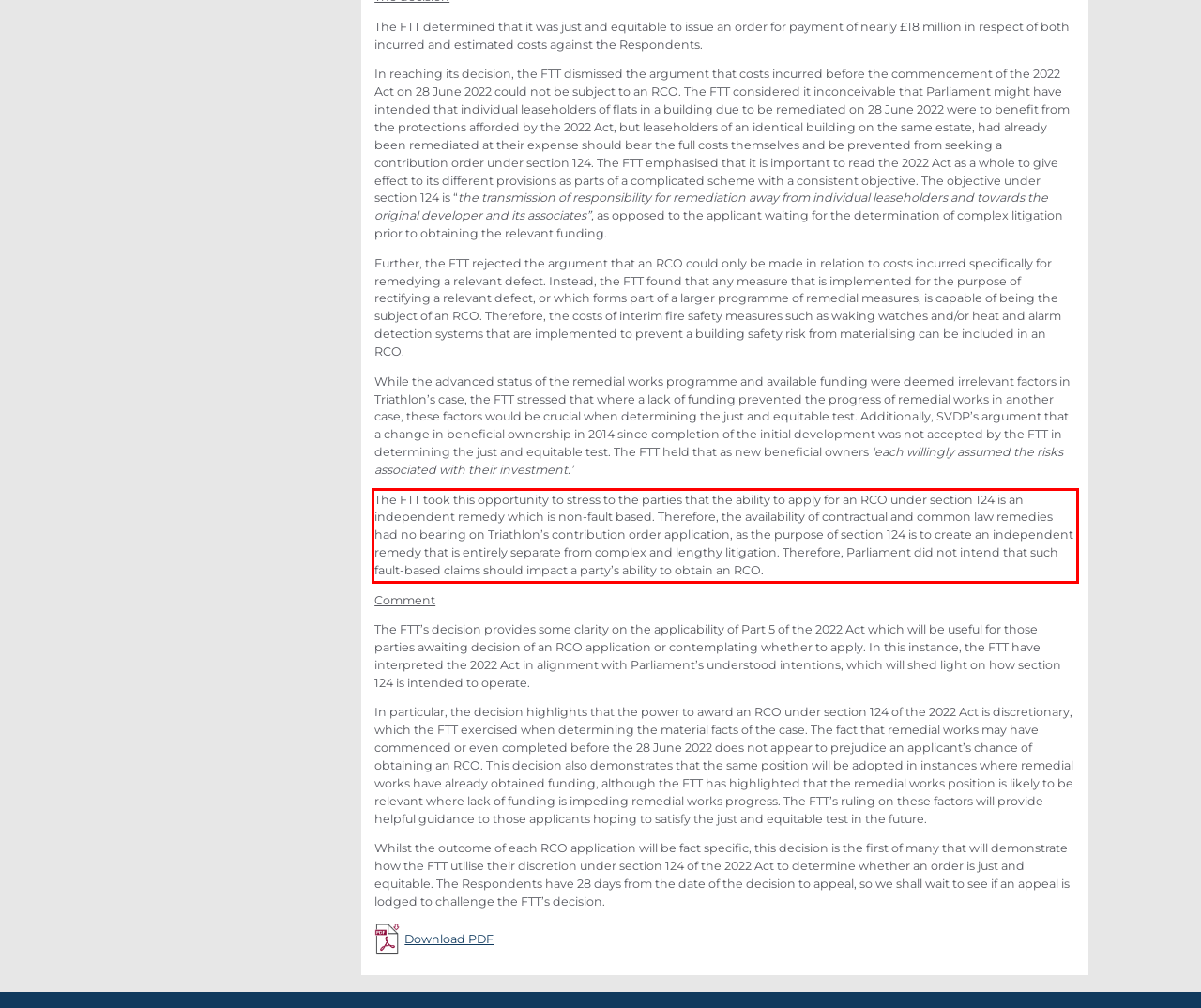Please identify and extract the text content from the UI element encased in a red bounding box on the provided webpage screenshot.

The FTT took this opportunity to stress to the parties that the ability to apply for an RCO under section 124 is an independent remedy which is non-fault based. Therefore, the availability of contractual and common law remedies had no bearing on Triathlon’s contribution order application, as the purpose of section 124 is to create an independent remedy that is entirely separate from complex and lengthy litigation. Therefore, Parliament did not intend that such fault-based claims should impact a party’s ability to obtain an RCO.